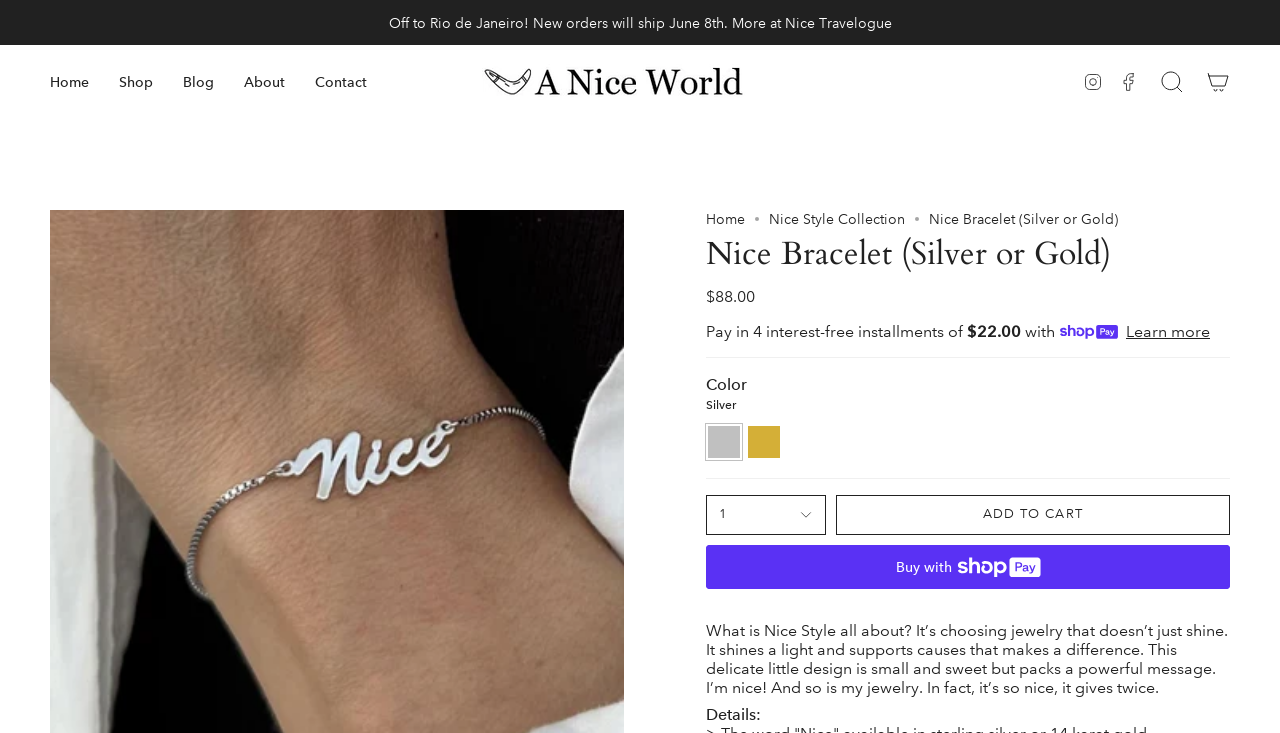Given the element description, predict the bounding box coordinates in the format (top-left x, top-left y, bottom-right x, bottom-right y). Make sure all values are between 0 and 1. Here is the element description: Nice Travelogue

[0.613, 0.018, 0.696, 0.05]